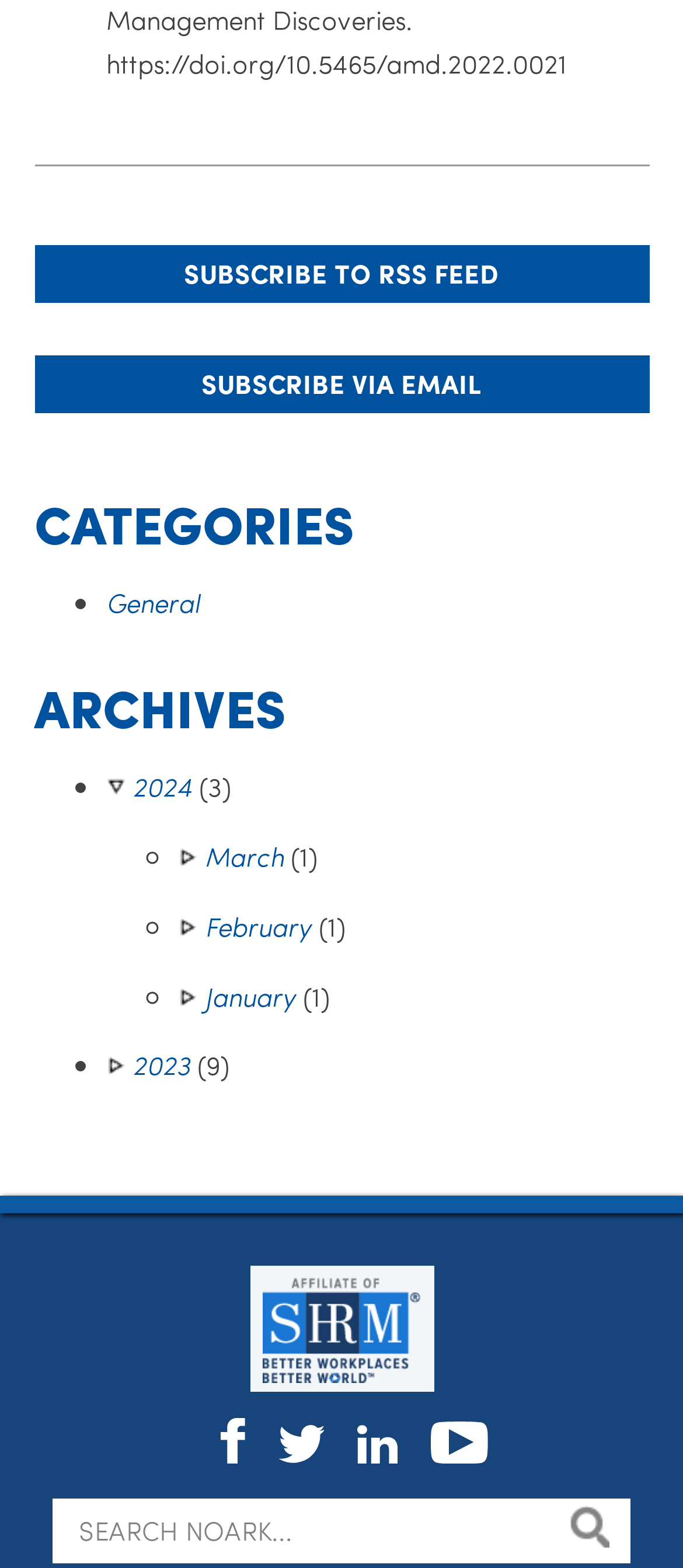Please identify the bounding box coordinates of the element's region that I should click in order to complete the following instruction: "Subscribe to RSS feed". The bounding box coordinates consist of four float numbers between 0 and 1, i.e., [left, top, right, bottom].

[0.05, 0.156, 0.95, 0.193]